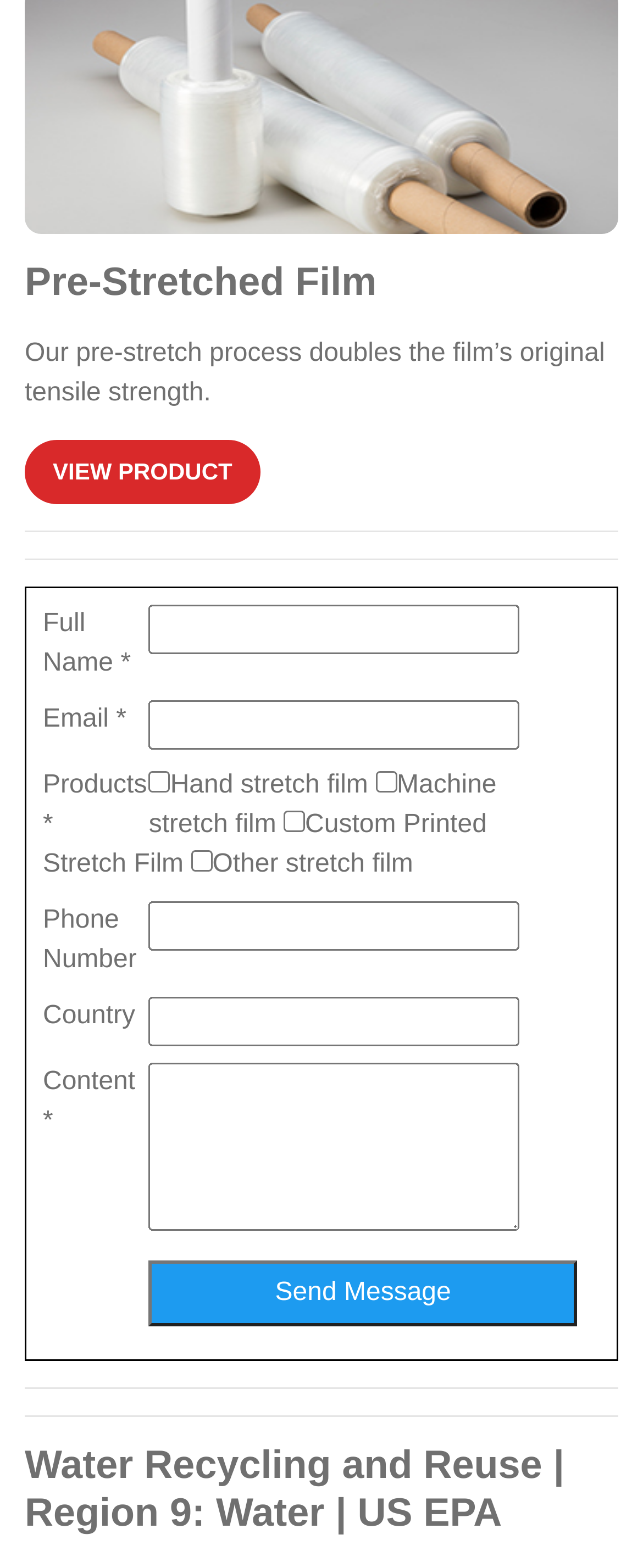What is the purpose of the 'Send Message' button?
Give a detailed response to the question by analyzing the screenshot.

The 'Send Message' button is placed at the bottom of the form, suggesting that its purpose is to submit the user's input and send a message.